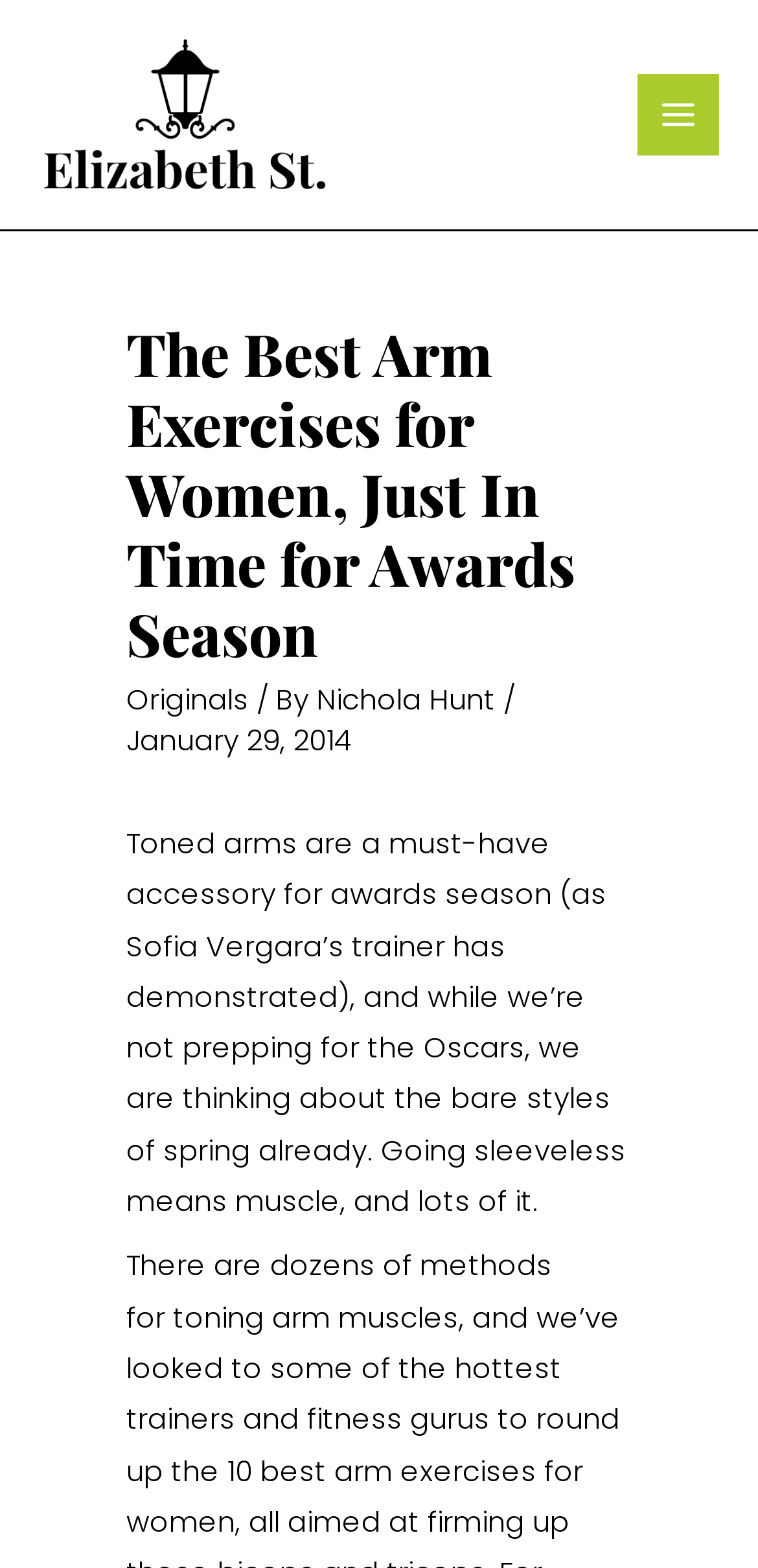What is the name of the website?
Look at the screenshot and give a one-word or phrase answer.

Elizabeth Street